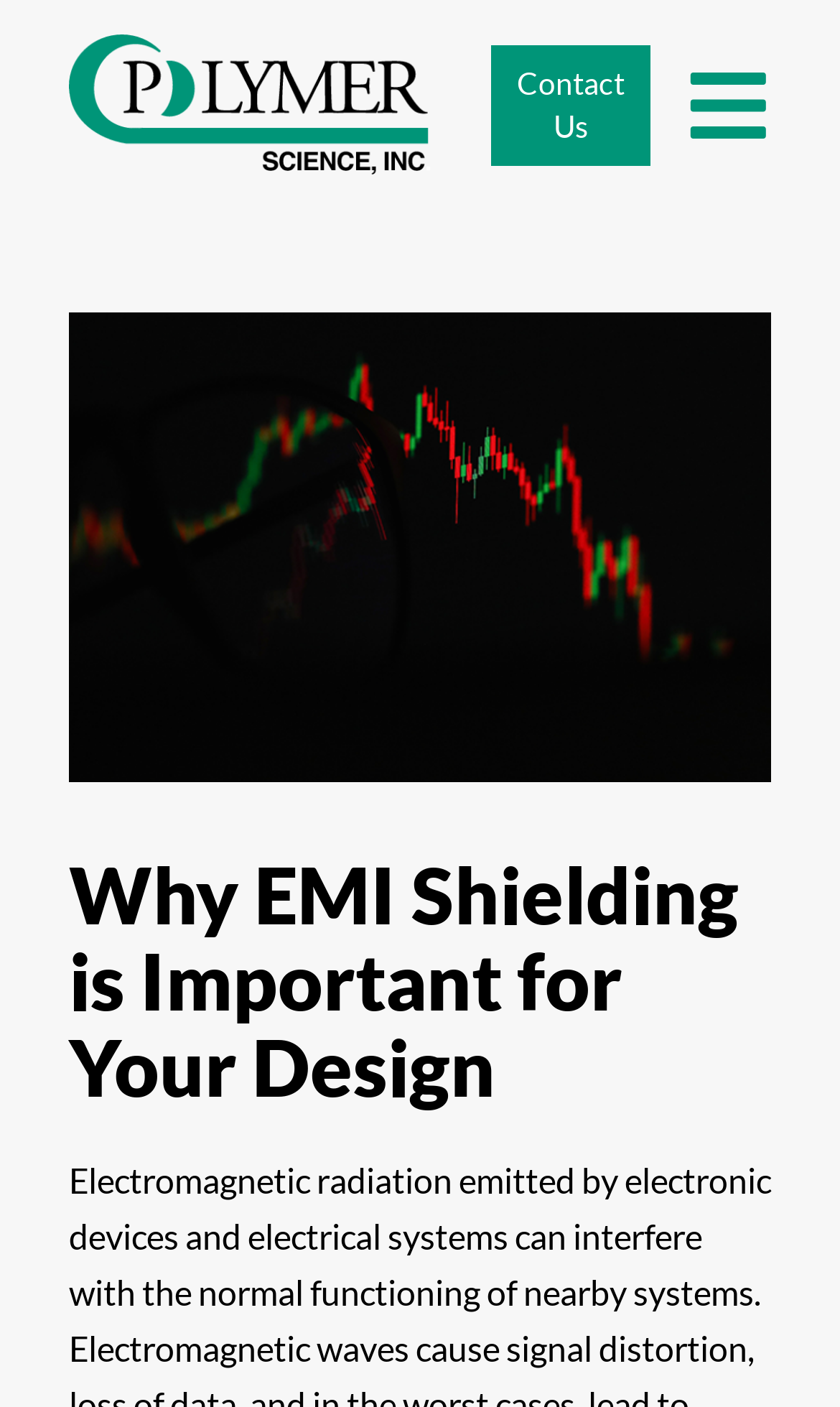Identify the bounding box for the element characterized by the following description: "LED Lights & Torches".

None